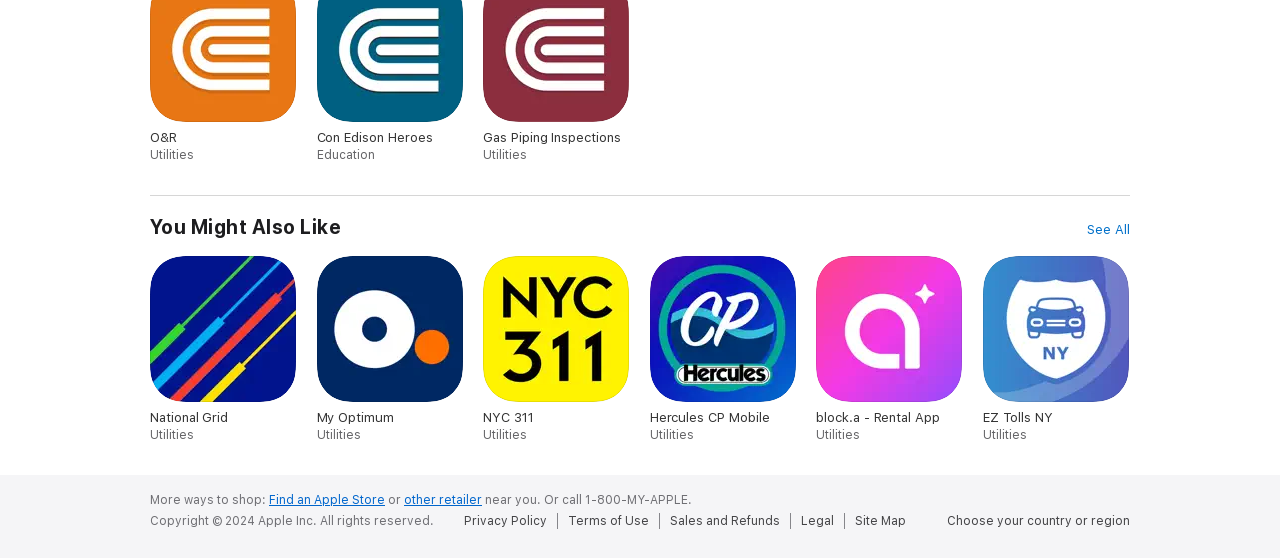What is the last option to shop? Using the information from the screenshot, answer with a single word or phrase.

other retailer